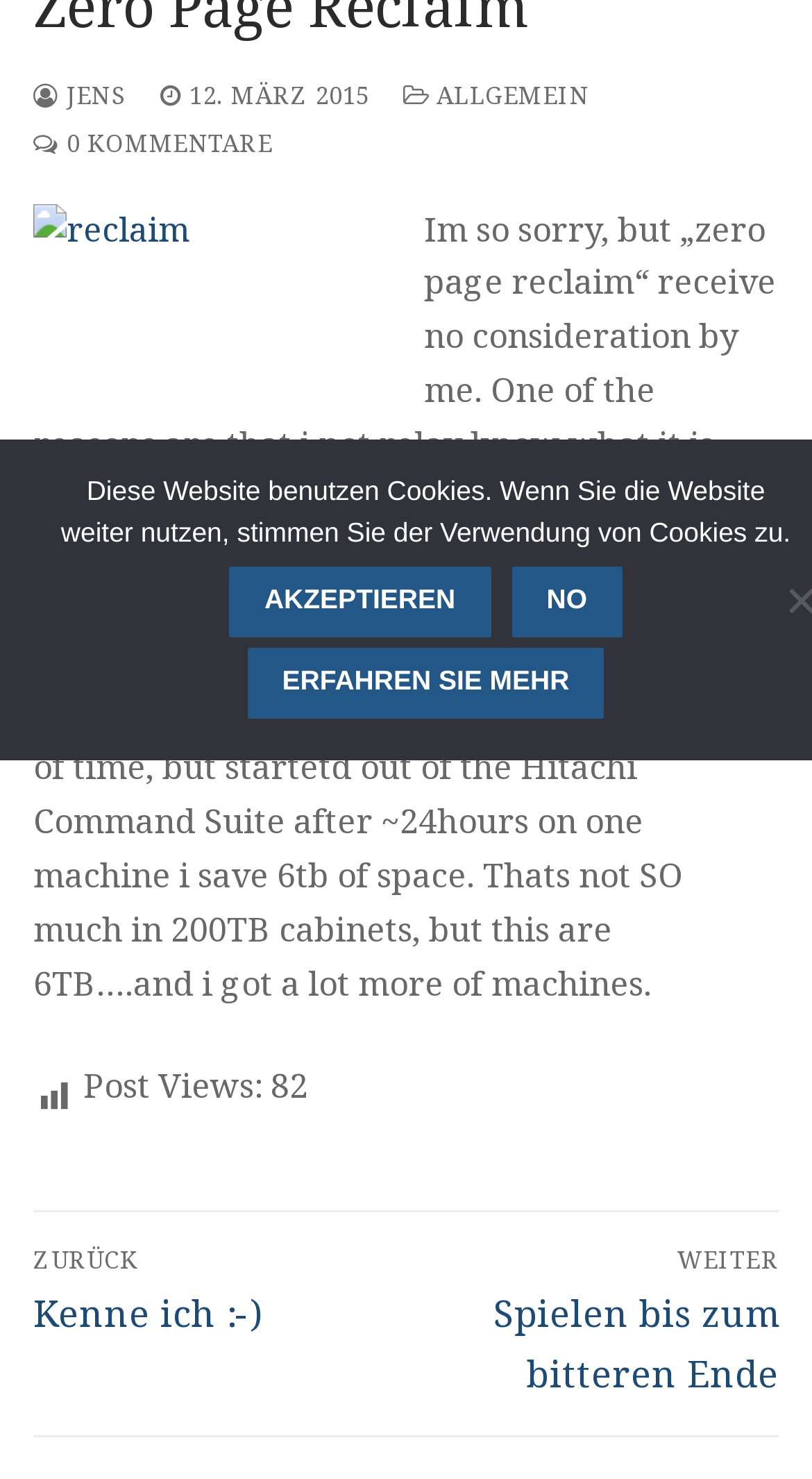Given the webpage screenshot, identify the bounding box of the UI element that matches this description: "Jens".

[0.041, 0.053, 0.156, 0.074]